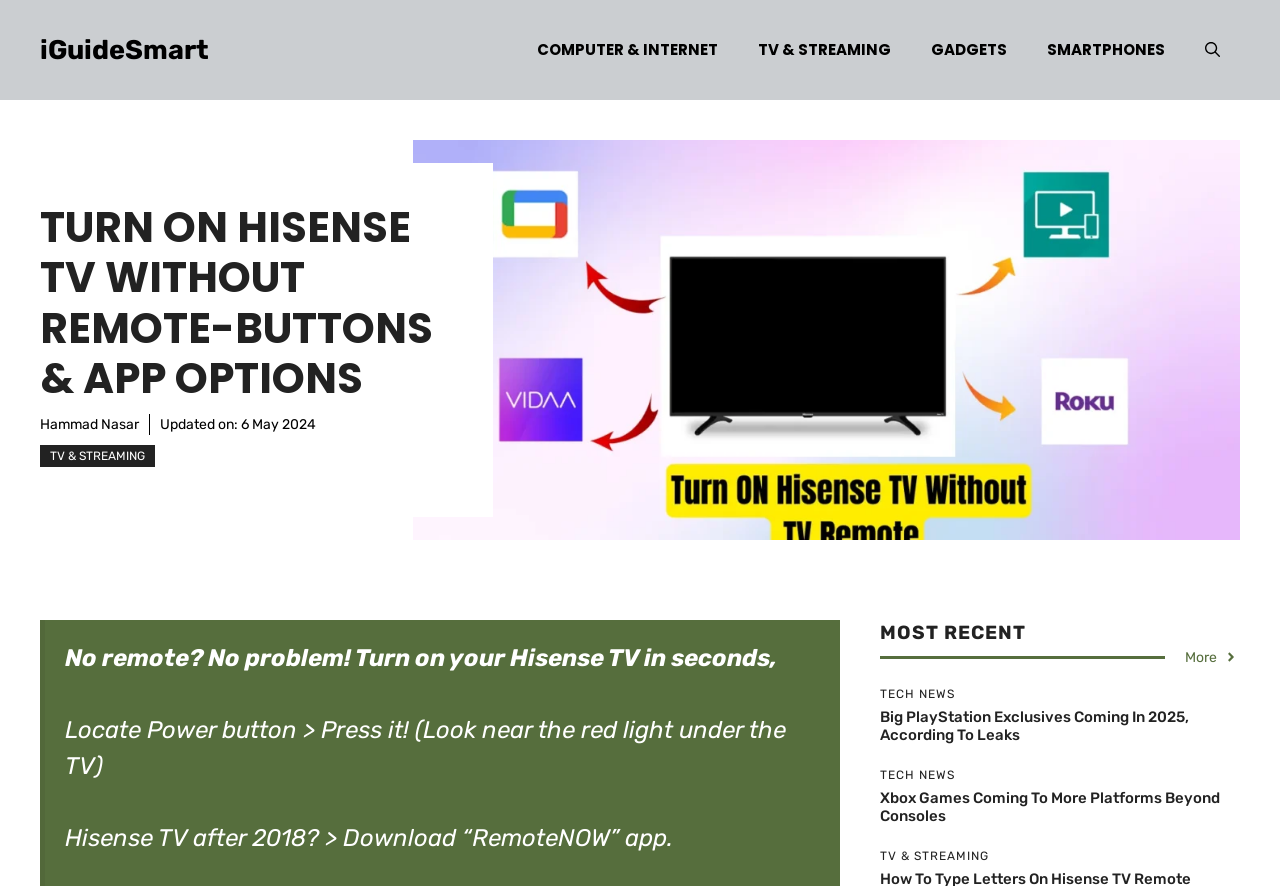Please find the bounding box coordinates of the section that needs to be clicked to achieve this instruction: "Read the article by Hammad Nasar".

[0.031, 0.47, 0.109, 0.489]